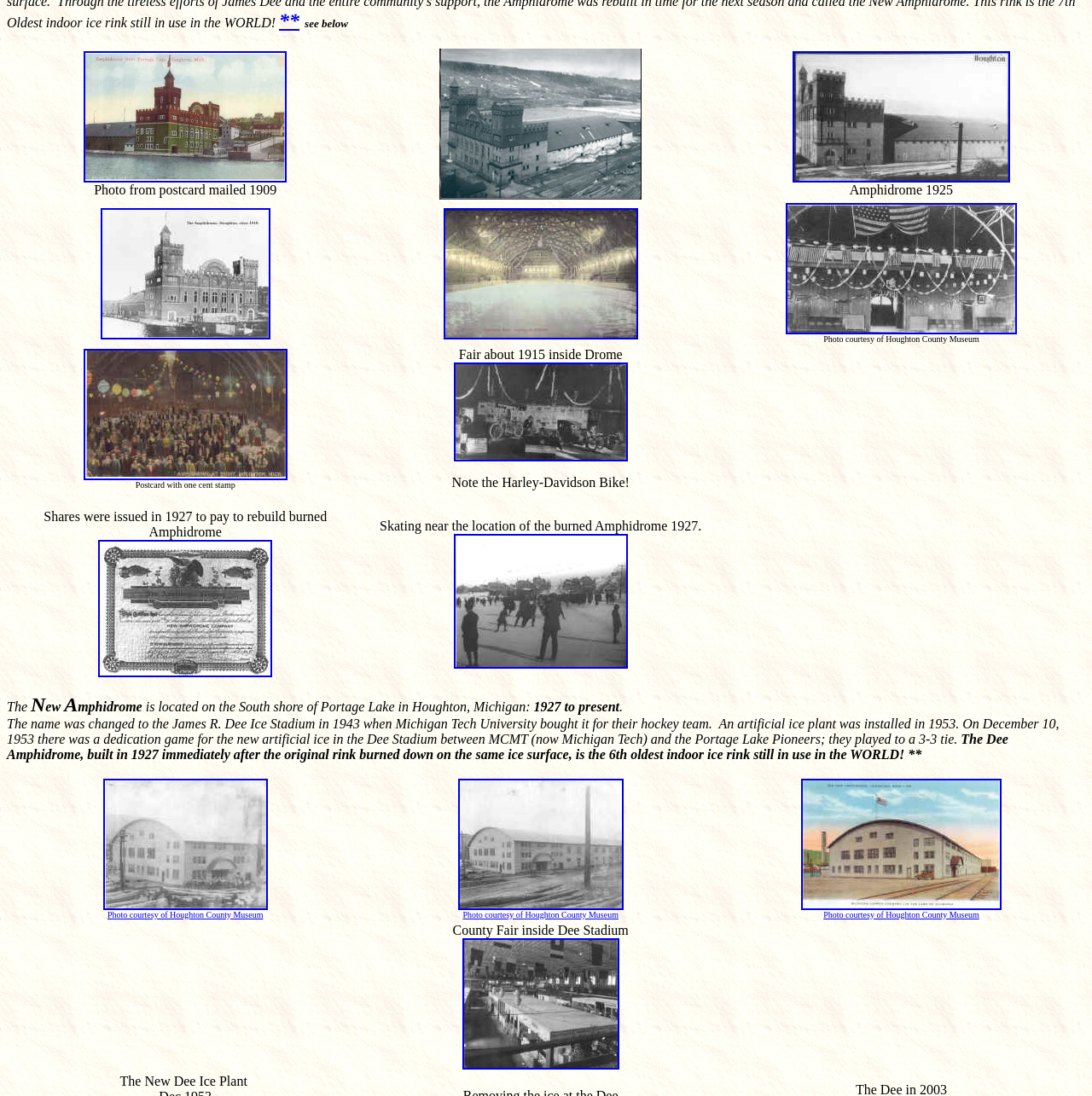Please specify the bounding box coordinates of the region to click in order to perform the following instruction: "click the link to see Amphidrome atNite pcs.jpg".

[0.076, 0.427, 0.263, 0.44]